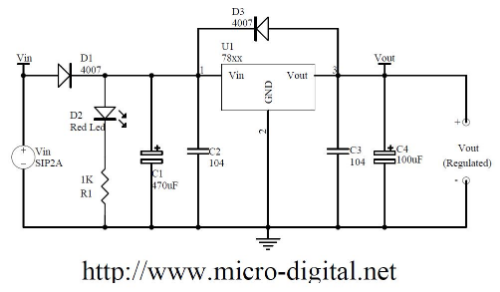What is the function of the 78xx integrated circuit?
Examine the image and provide an in-depth answer to the question.

The 78xx integrated circuit (U1) is a voltage regulator that plays a critical role in regulating the output voltage (Vout). It takes the input voltage (Vin) and produces a stable output voltage, which is essential for powering electronic devices.